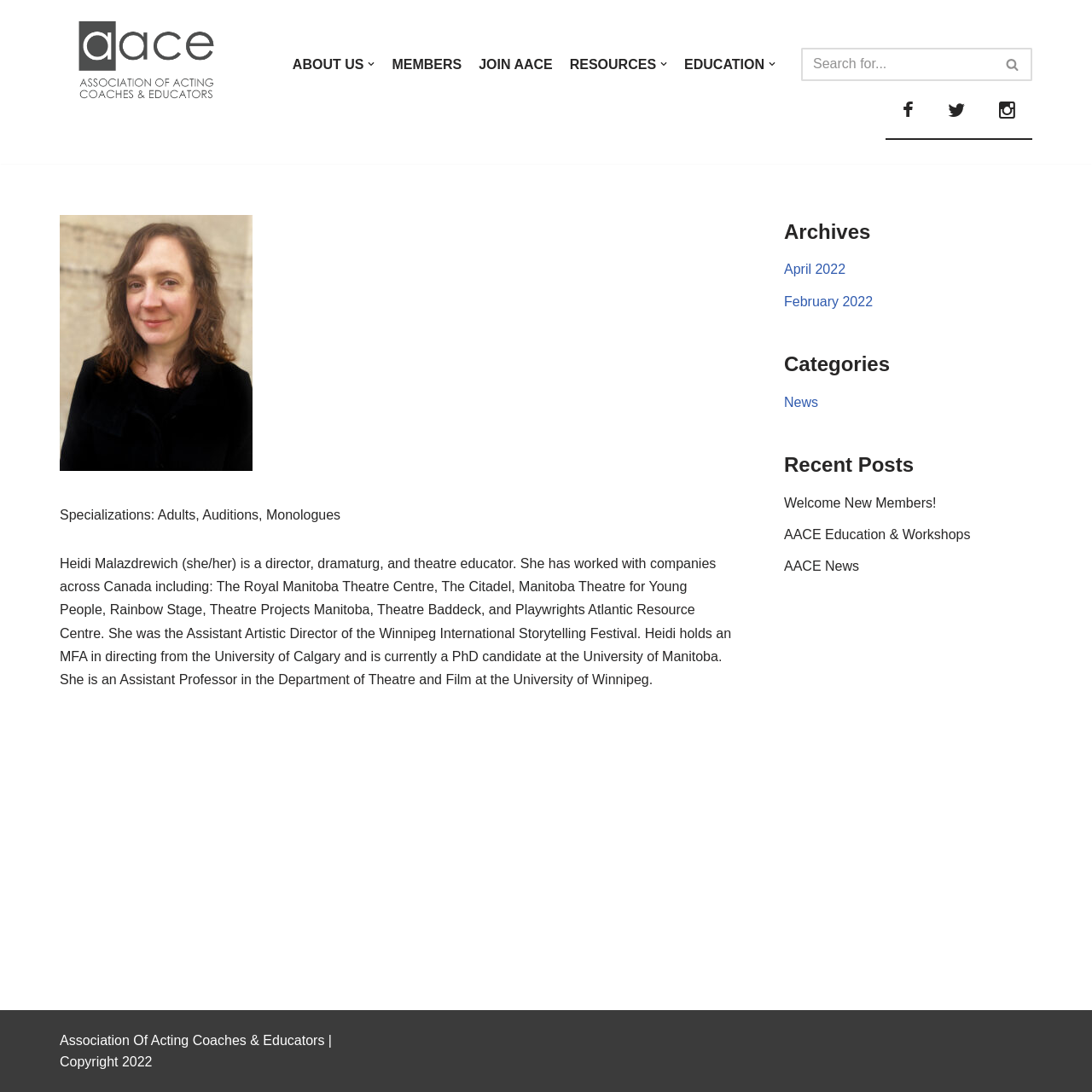Find the bounding box coordinates of the clickable area required to complete the following action: "View EDUCATION resources".

[0.627, 0.049, 0.71, 0.069]